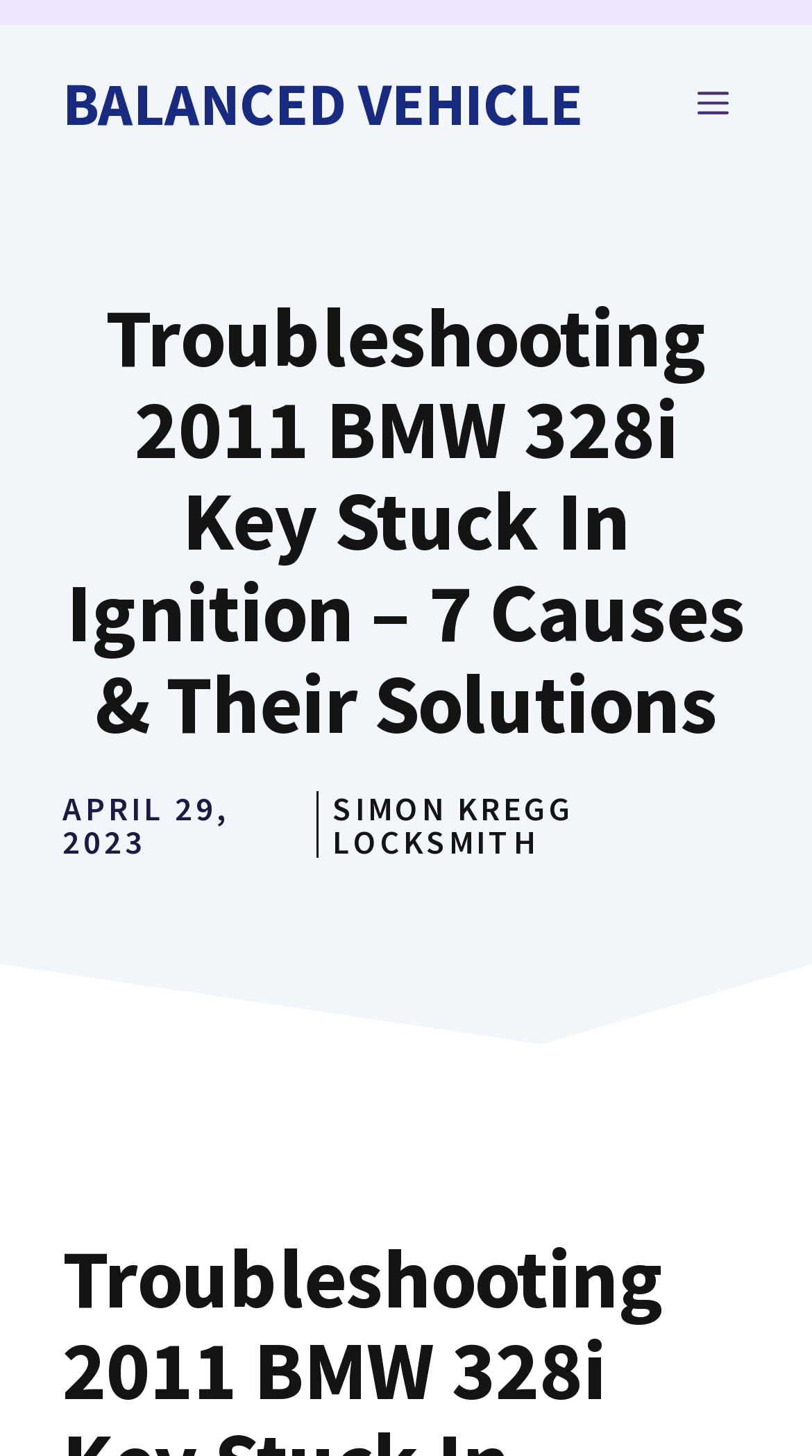Explain in detail what you observe on this webpage.

The webpage is about troubleshooting and fixing a 2011 BMW 328i key stuck in ignition. At the top of the page, there is a banner with the site's name, spanning the entire width of the page. Below the banner, there is a navigation menu on the right side, which can be toggled by a "MENU" button. 

On the left side, there is a link to "BALANCED VEHICLE" above a main heading that reads "Troubleshooting 2011 BMW 328i Key Stuck In Ignition – 7 Causes & Their Solutions". This heading is prominent and takes up a significant portion of the page. 

Below the heading, there is a timestamp indicating the date "APRIL 29, 2023" on the left side, and a link to "SIMON KREGG LOCKSMITH" on the right side.